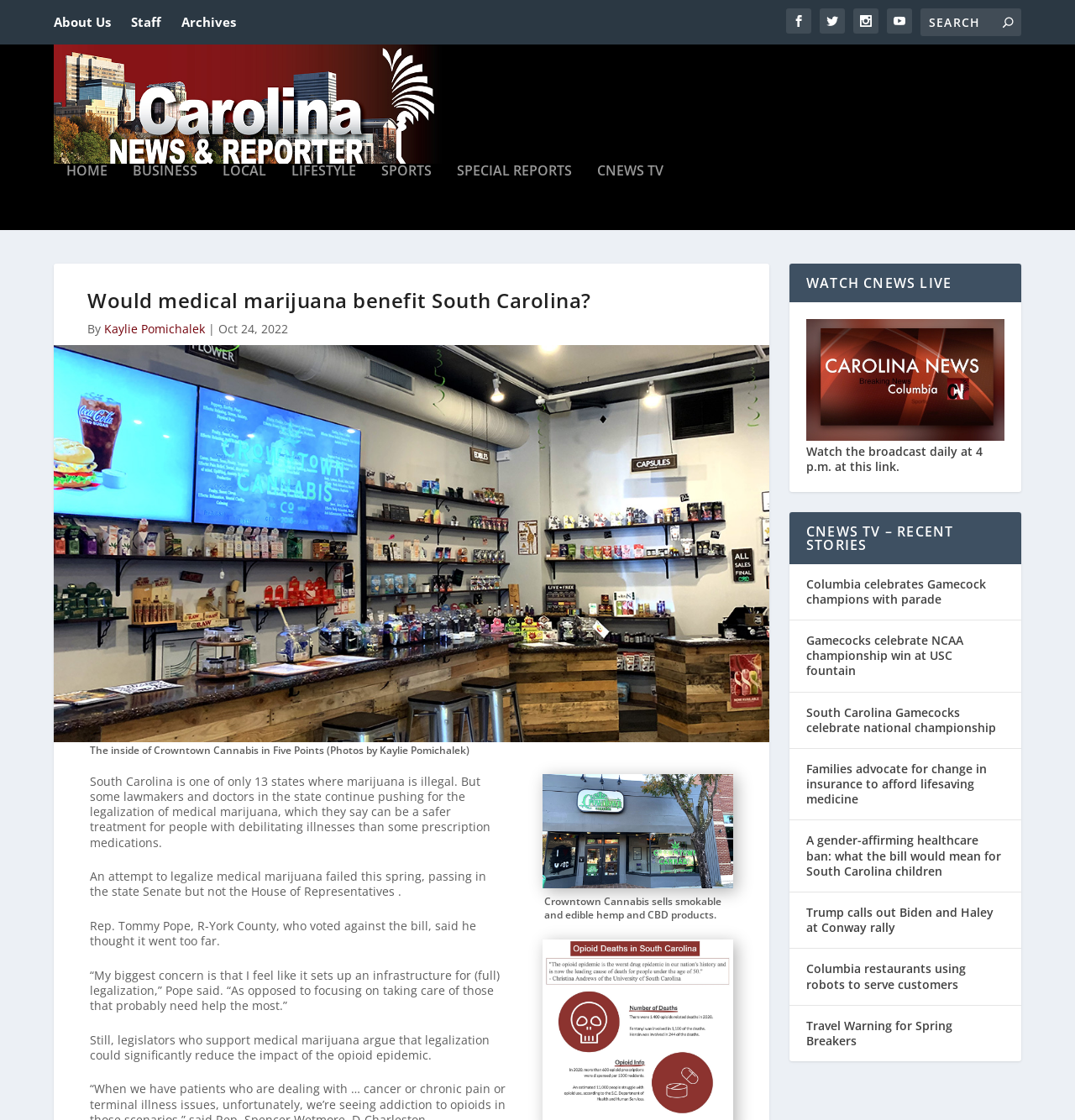Locate the bounding box coordinates of the clickable element to fulfill the following instruction: "Read the story about Columbia celebrates Gamecock champions with parade". Provide the coordinates as four float numbers between 0 and 1 in the format [left, top, right, bottom].

[0.75, 0.514, 0.917, 0.542]